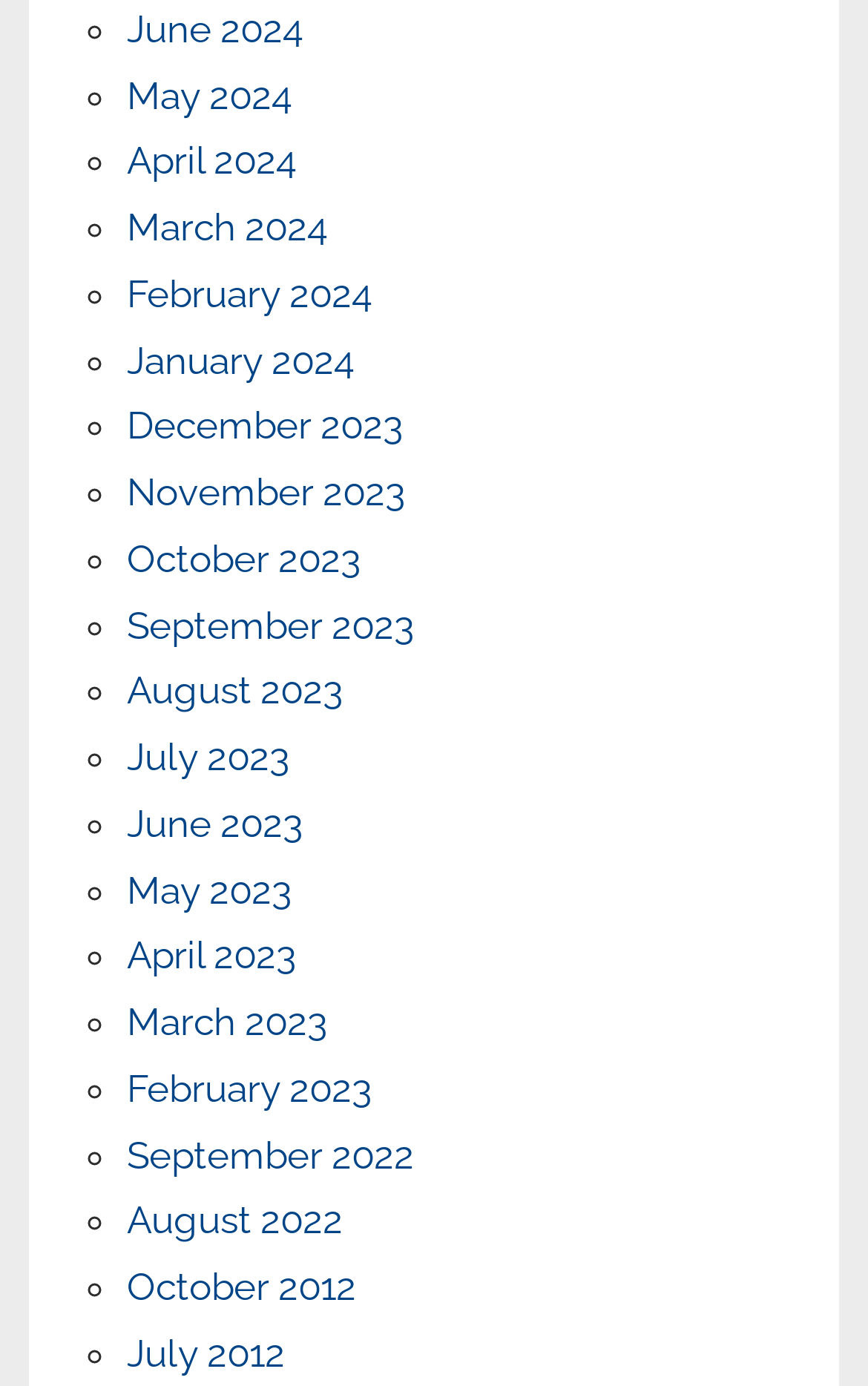Please identify the bounding box coordinates of the clickable element to fulfill the following instruction: "View June 2024". The coordinates should be four float numbers between 0 and 1, i.e., [left, top, right, bottom].

[0.146, 0.005, 0.348, 0.037]